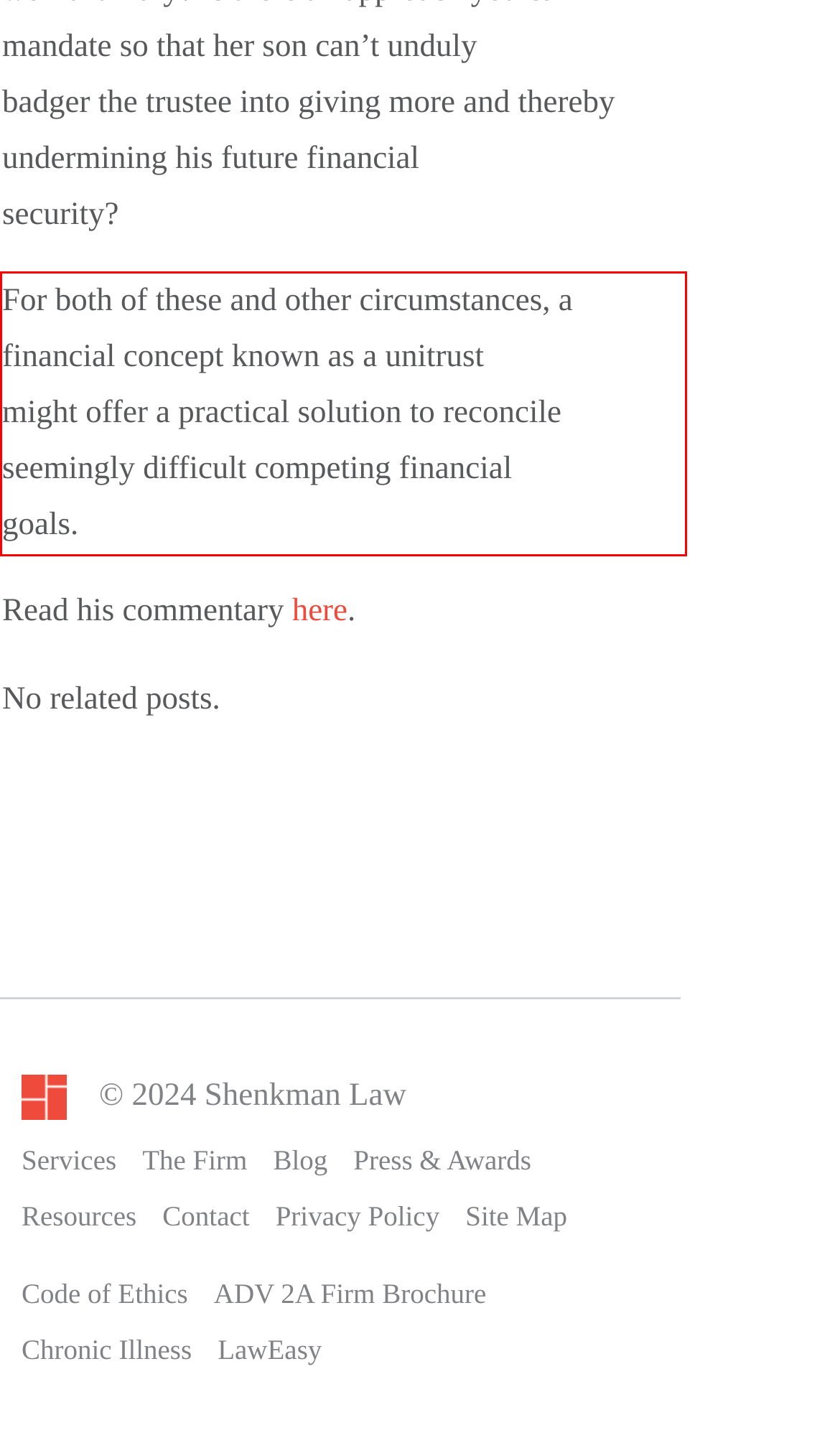Using the provided screenshot of a webpage, recognize and generate the text found within the red rectangle bounding box.

For both of these and other circumstances, a financial concept known as a unitrust might offer a practical solution to reconcile seemingly difficult competing financial goals.